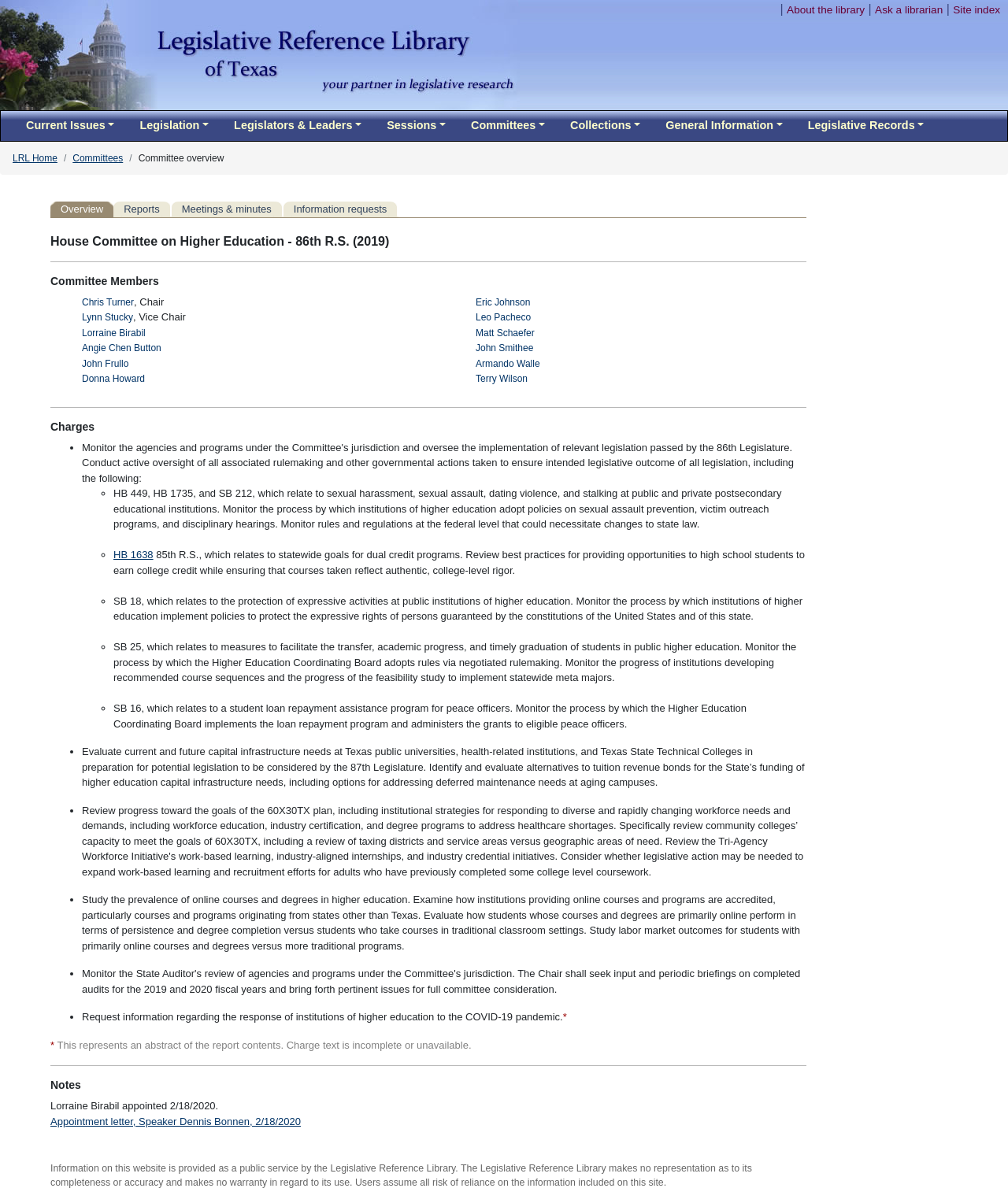What is the purpose of the link 'Appointment letter, Speaker Dennis Bonnen, 2/18/2020'?
Observe the image and answer the question with a one-word or short phrase response.

To view appointment letter